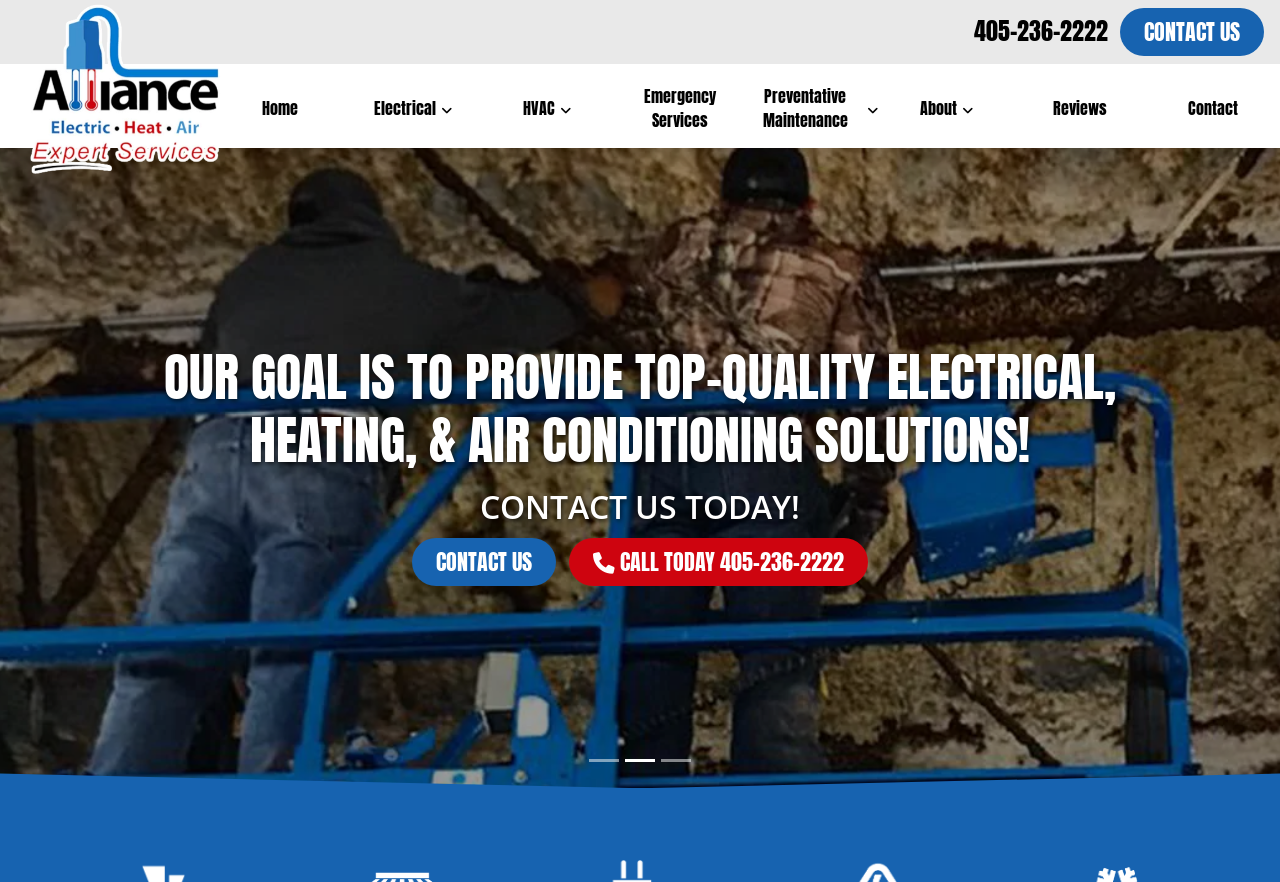Please identify the bounding box coordinates of the clickable area that will fulfill the following instruction: "Go to Home page". The coordinates should be in the format of four float numbers between 0 and 1, i.e., [left, top, right, bottom].

None